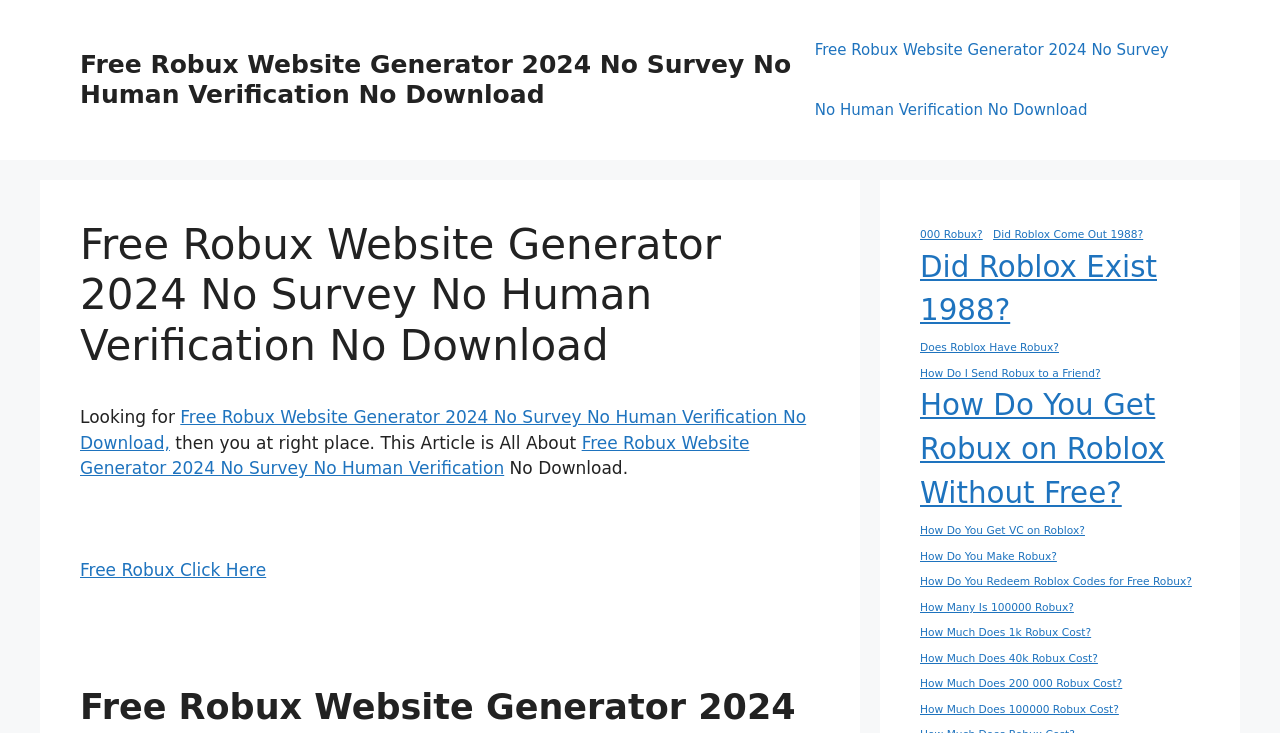Find the bounding box coordinates of the element's region that should be clicked in order to follow the given instruction: "Click the link to download subtitles for the movie 'The Whistlers 2019'". The coordinates should consist of four float numbers between 0 and 1, i.e., [left, top, right, bottom].

None